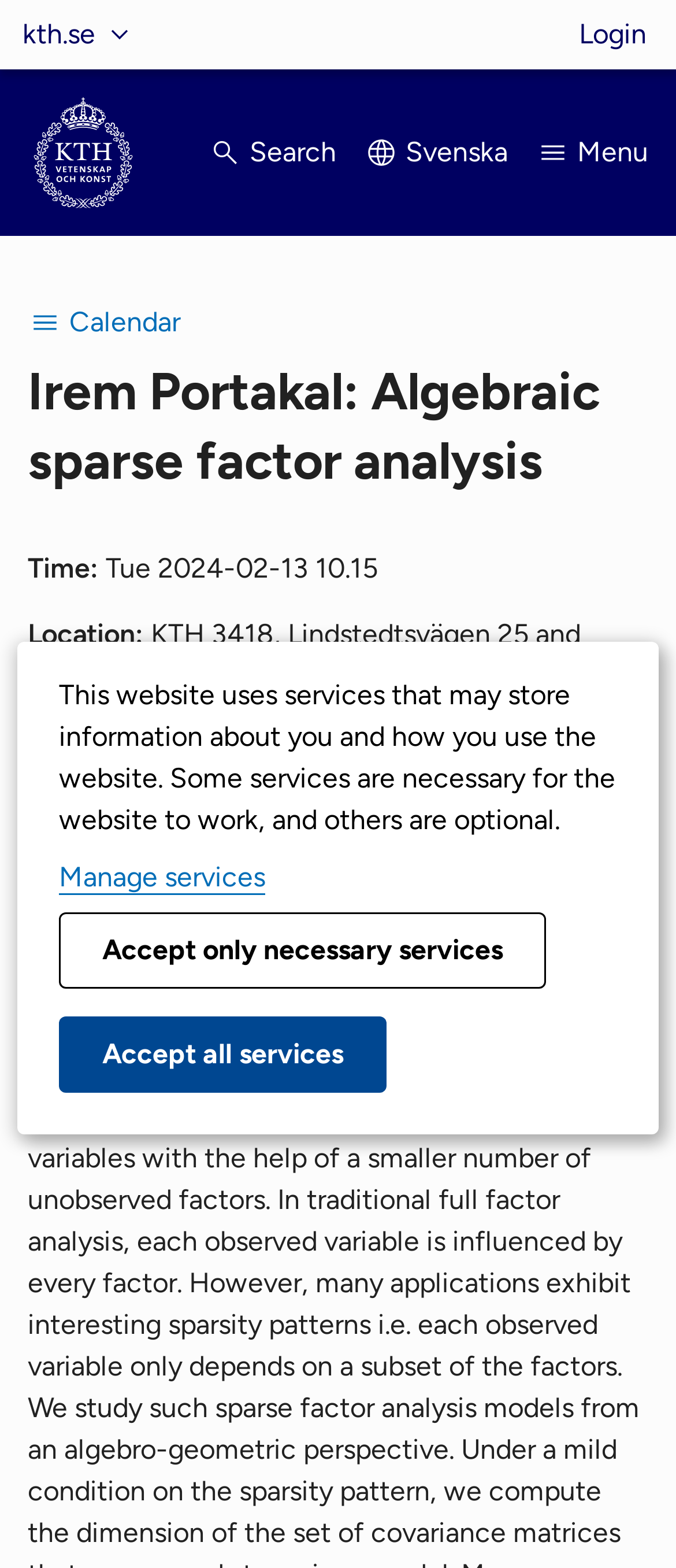Who is the participating speaker?
Can you provide an in-depth and detailed response to the question?

I identified the participating speaker by looking at the static text element within the calendar navigation section, which contains the text 'Participating:' followed by the speaker's information 'Irem Portakal (MPI Leipzig)'.